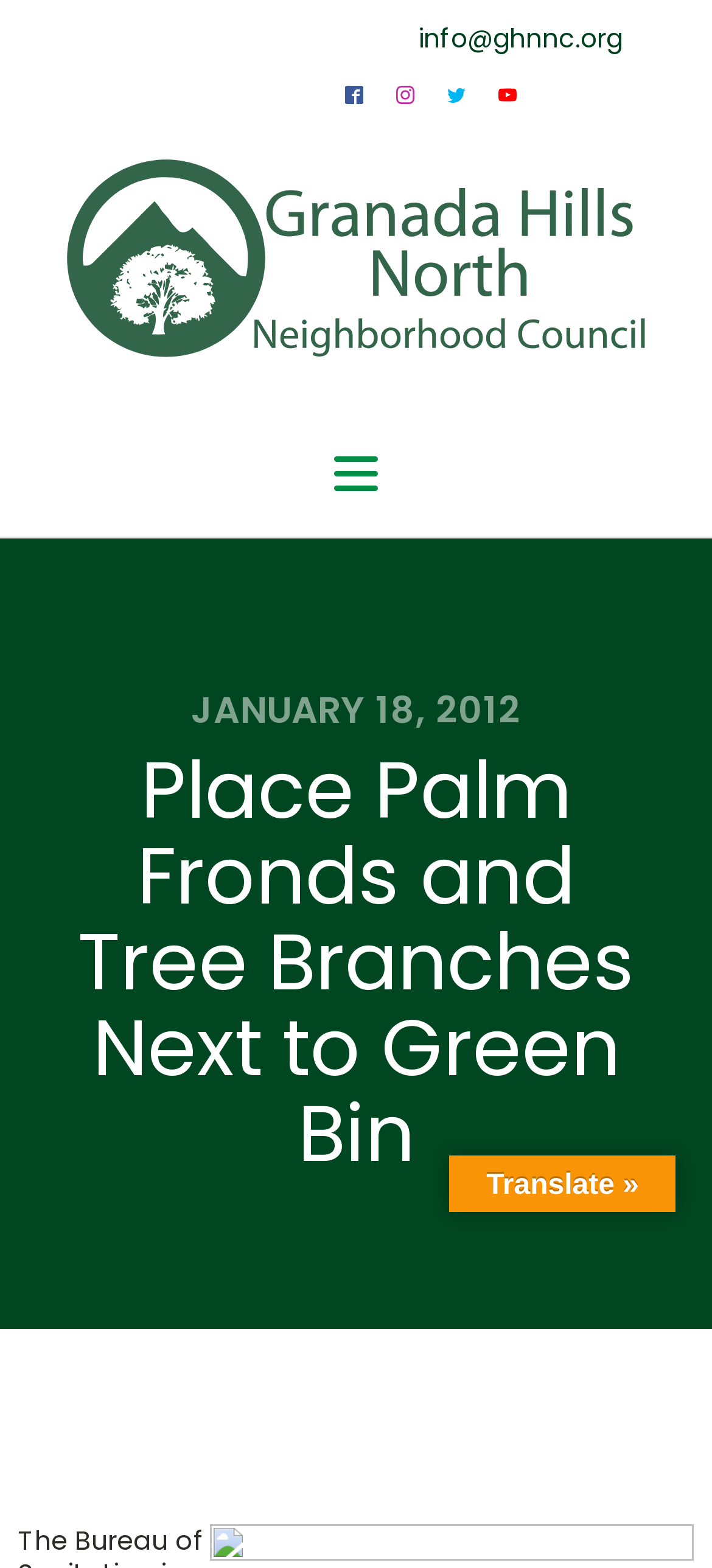How many social media links are there?
Answer the question in a detailed and comprehensive manner.

I counted the number of social media links by looking at the links with icons, which are 'Visit our Facebook', 'Visit our Instagram', 'Visit our Twitter', and 'Visit our YouTube channel'. There are four of them.